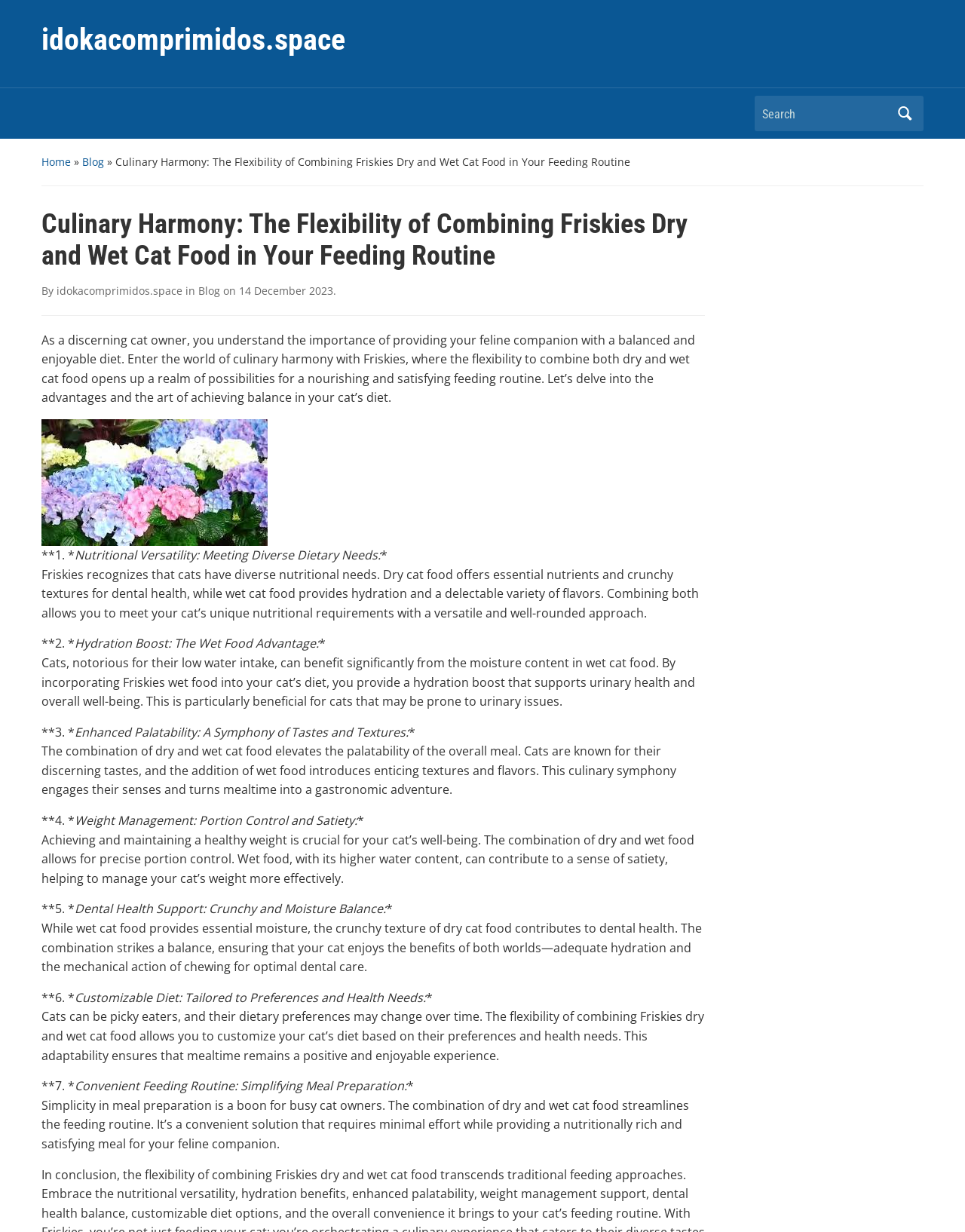Offer an extensive depiction of the webpage and its key elements.

This webpage is about Culinary Harmony, specifically discussing the flexibility of combining Friskies dry and wet cat food in a cat's feeding routine. At the top of the page, there is a heading with the title of the webpage, followed by a search bar and a button on the right side. Below the search bar, there are links to the "Home" and "Blog" sections.

The main content of the webpage is divided into seven sections, each with a numbered heading and a descriptive paragraph. The first section discusses the nutritional versatility of combining dry and wet cat food, meeting diverse dietary needs. The second section highlights the hydration benefits of wet cat food, particularly for cats prone to urinary issues.

The third section focuses on the enhanced palatability of combining dry and wet cat food, introducing enticing textures and flavors. The fourth section discusses weight management, using the combination of dry and wet food for precise portion control and satiety. The fifth section explores the support of dental health through the balance of crunchy and moist textures.

The sixth section emphasizes the customizable diet that can be tailored to a cat's preferences and health needs. The seventh and final section discusses the convenience of combining dry and wet cat food, simplifying meal preparation for busy cat owners.

Throughout the webpage, there are no images, but there is a figure element that may contain an image or graphic. The overall layout is organized, with clear headings and concise text, making it easy to navigate and understand the content.